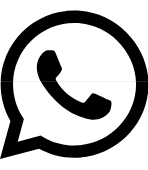Create a detailed narrative of what is happening in the image.

The image features a WhatsApp sharing button, designed to facilitate easy communication about auto transport services. This button emphasizes connectivity and support, inviting users to share the information quickly with friends or family via the popular messaging platform. It is located within the context of a comprehensive guide on safe auto transport, which encourages readers to reach out for personalized assistance. This visual element aligns with the theme of providing accessible resources and expert advice, reflecting the company’s commitment to customer support throughout the auto transport process.